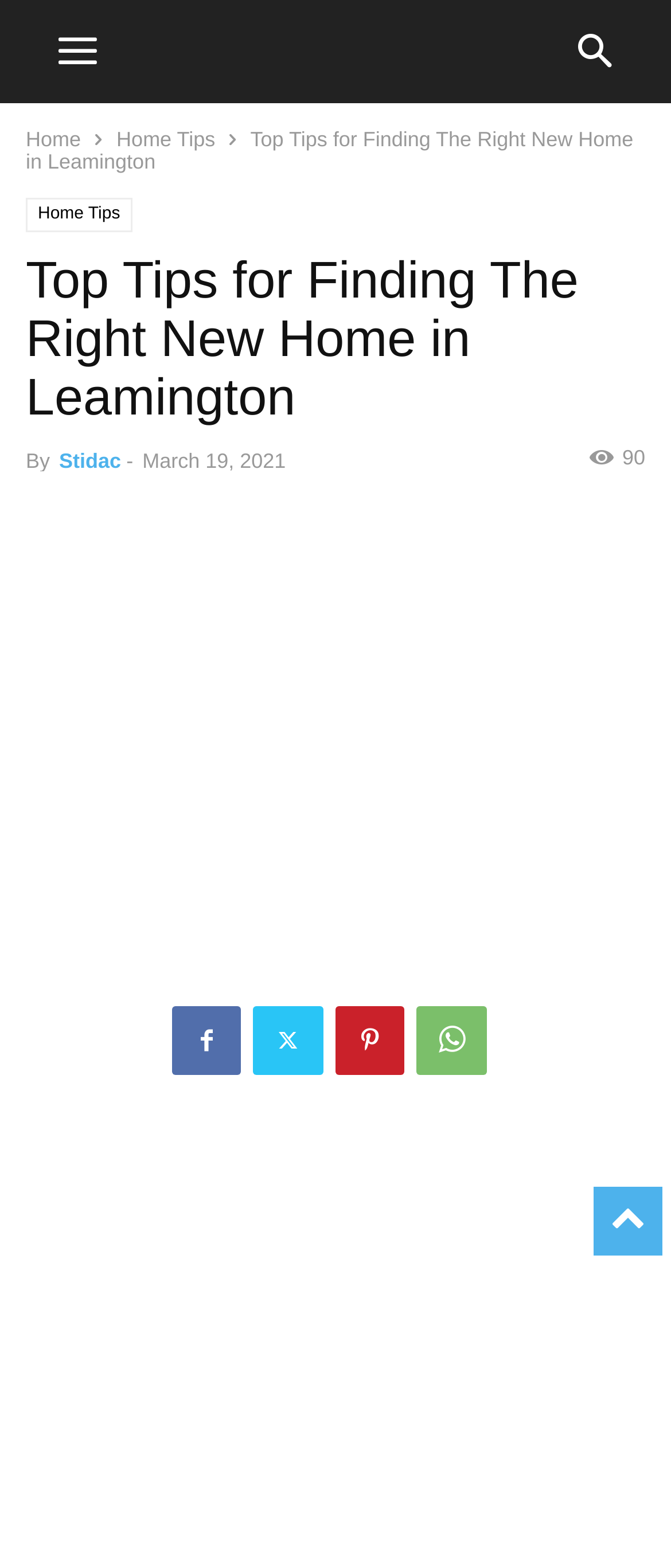Determine the bounding box coordinates for the element that should be clicked to follow this instruction: "visit Stidac's page". The coordinates should be given as four float numbers between 0 and 1, in the format [left, top, right, bottom].

[0.088, 0.286, 0.18, 0.302]